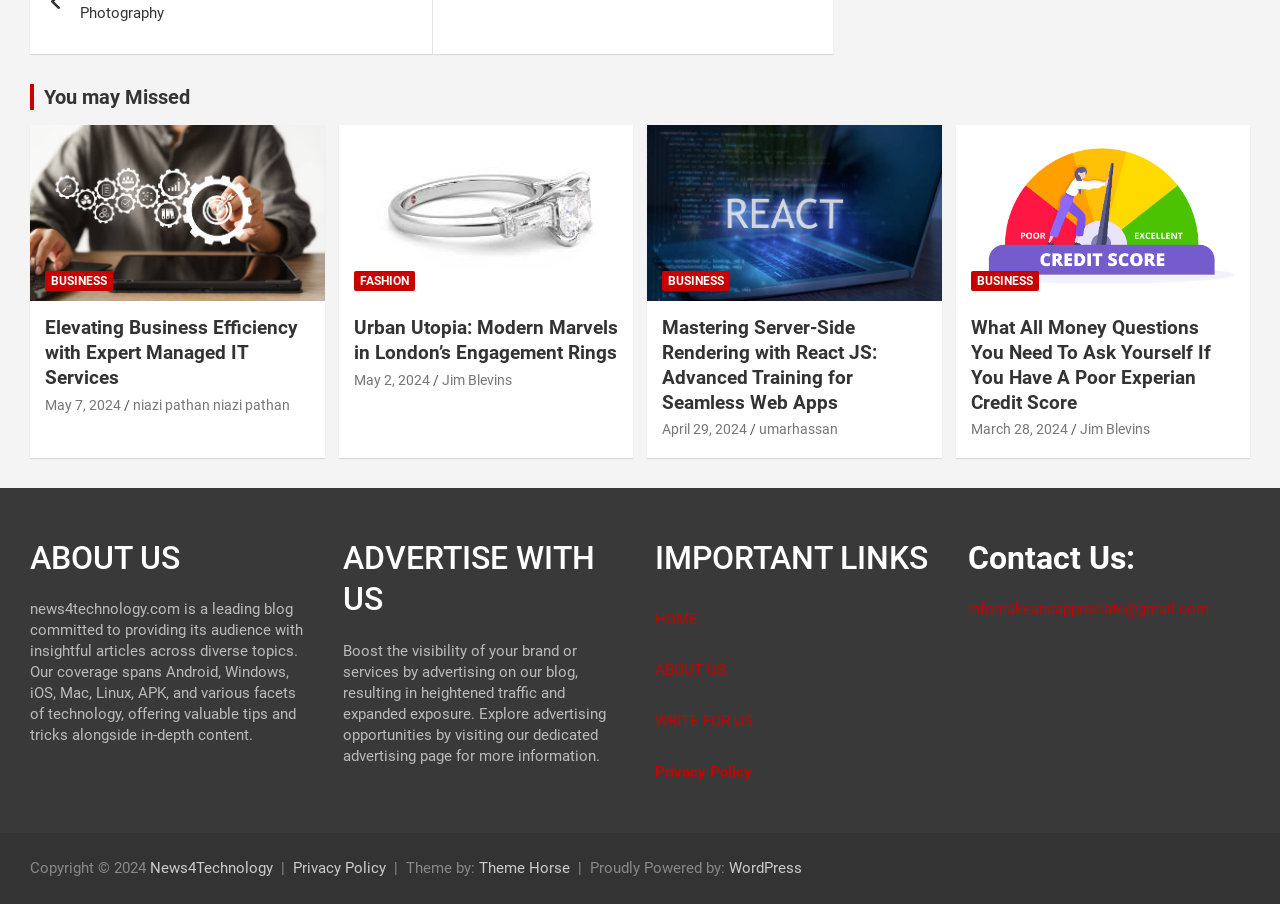Please find the bounding box coordinates of the element that needs to be clicked to perform the following instruction: "Explore 'Urban Utopia: Modern Marvels in London’s Engagement Rings'". The bounding box coordinates should be four float numbers between 0 and 1, represented as [left, top, right, bottom].

[0.276, 0.35, 0.482, 0.403]